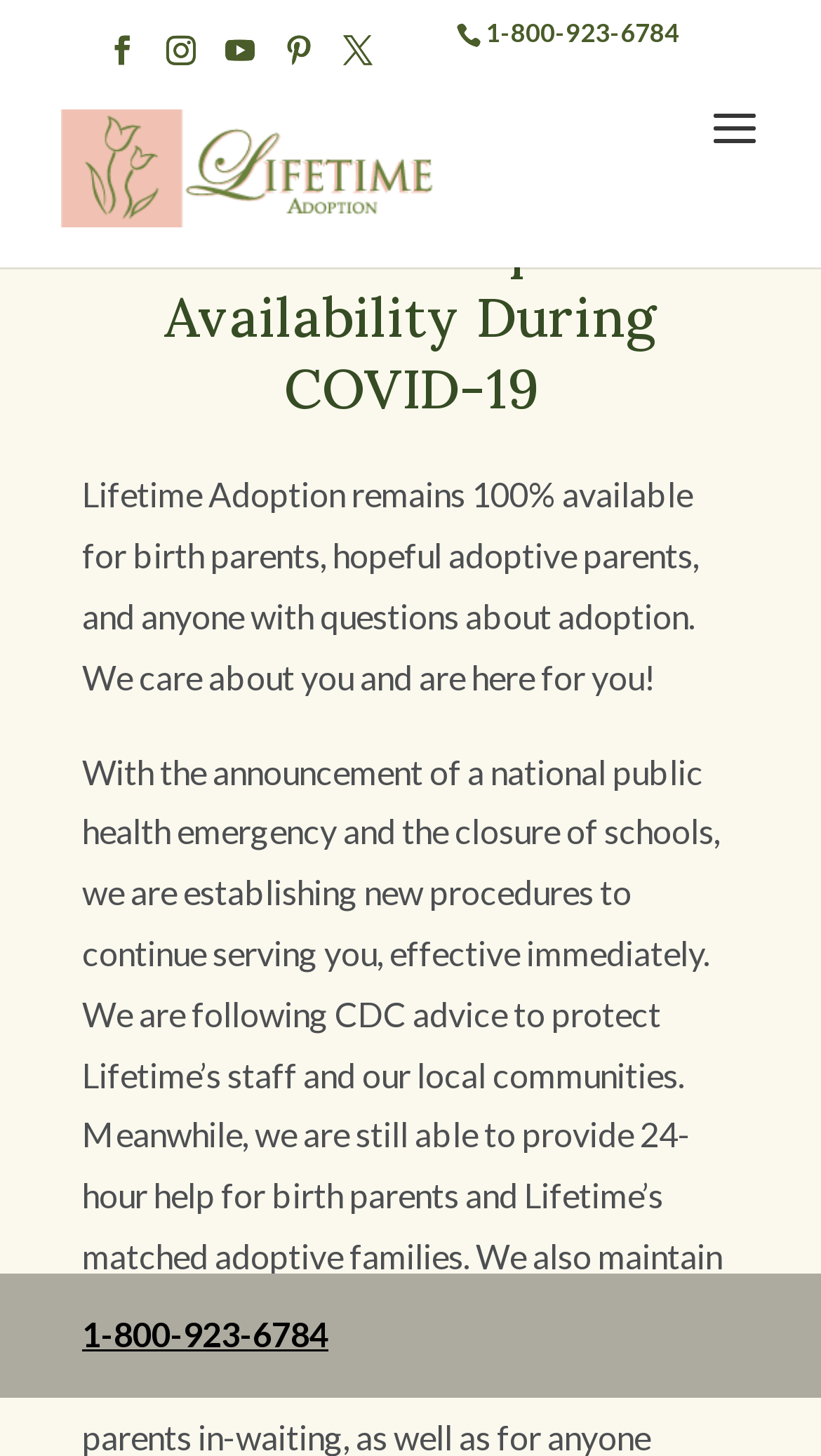Determine the bounding box coordinates of the clickable element necessary to fulfill the instruction: "Click the Lifetime Adoption logo". Provide the coordinates as four float numbers within the 0 to 1 range, i.e., [left, top, right, bottom].

[0.074, 0.098, 0.542, 0.127]